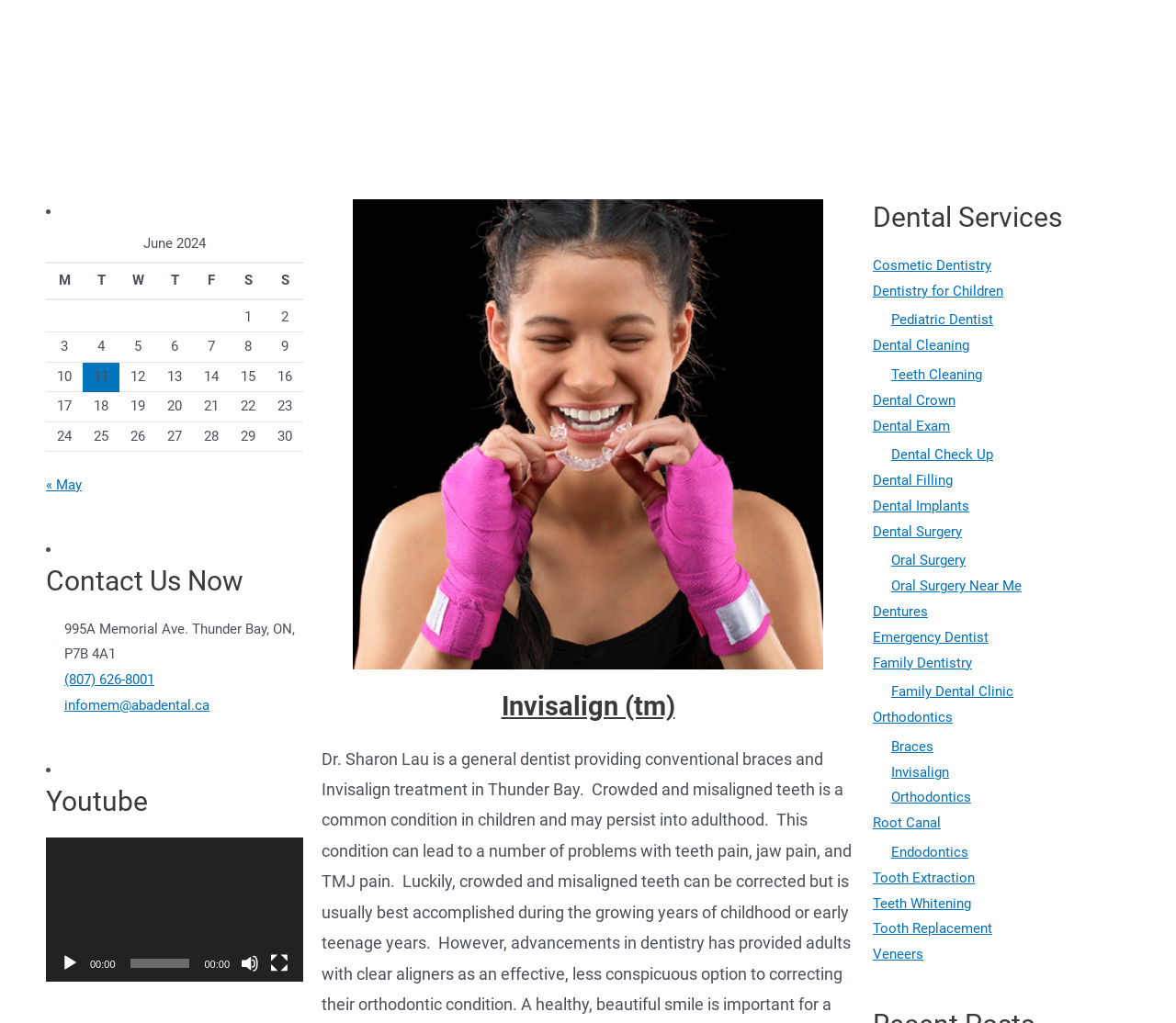Using the given description, provide the bounding box coordinates formatted as (top-left x, top-left y, bottom-right x, bottom-right y), with all values being floating point numbers between 0 and 1. Description: Family Dental Clinic

[0.758, 0.668, 0.862, 0.684]